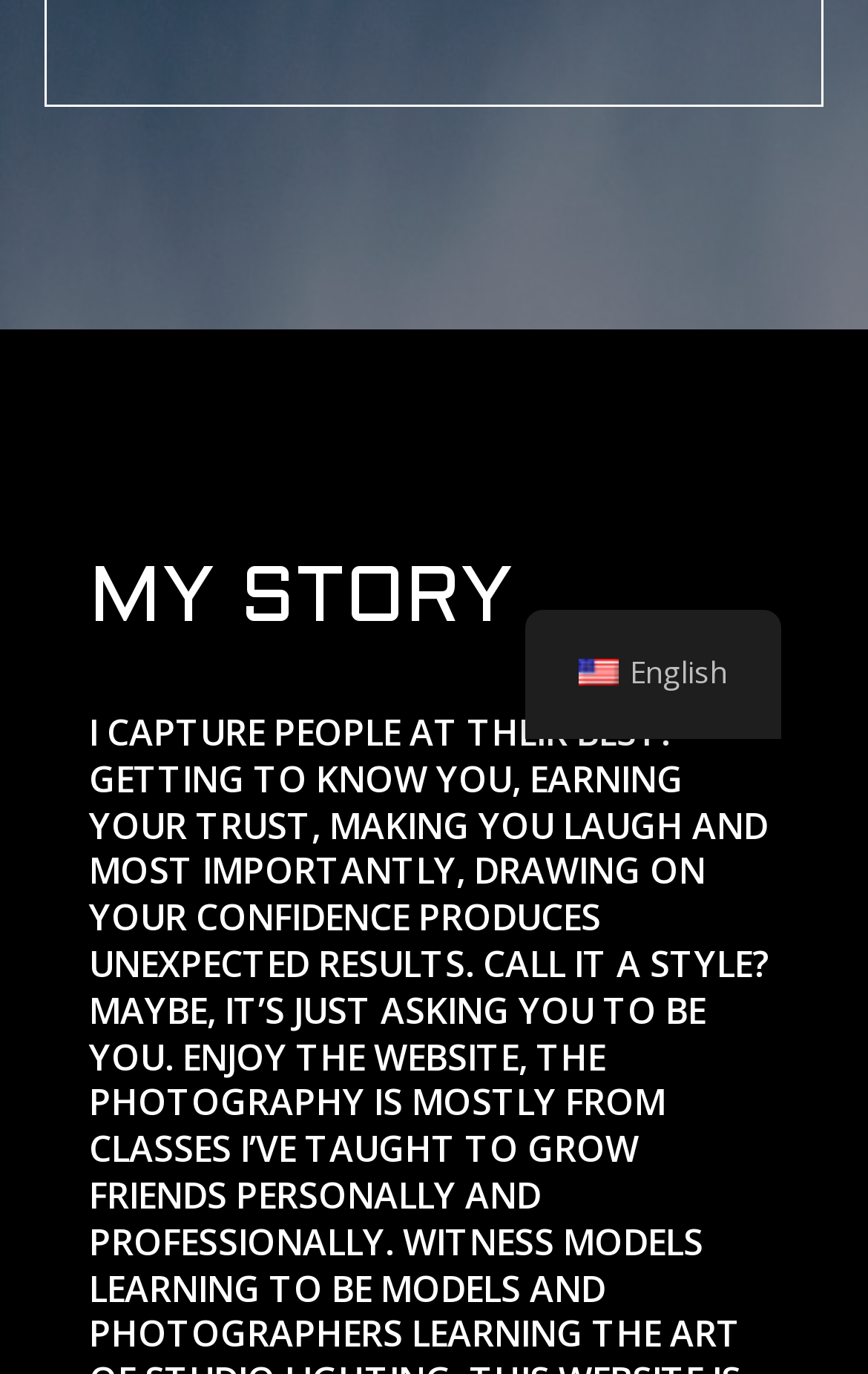Predict the bounding box of the UI element that fits this description: "English English".

[0.605, 0.444, 0.9, 0.538]